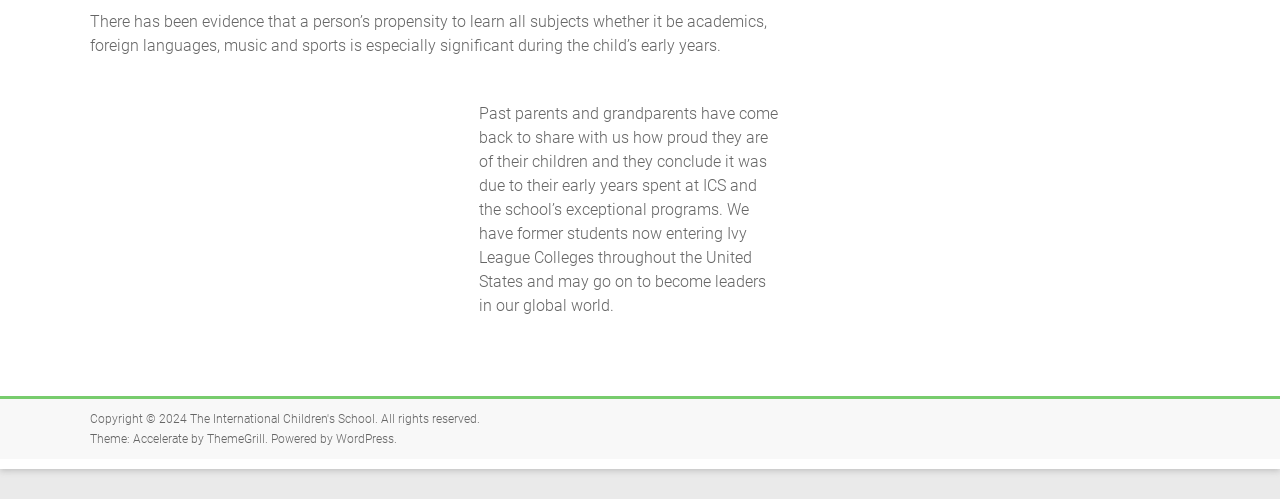What is the copyright year mentioned in the webpage?
Based on the visual, give a brief answer using one word or a short phrase.

2024